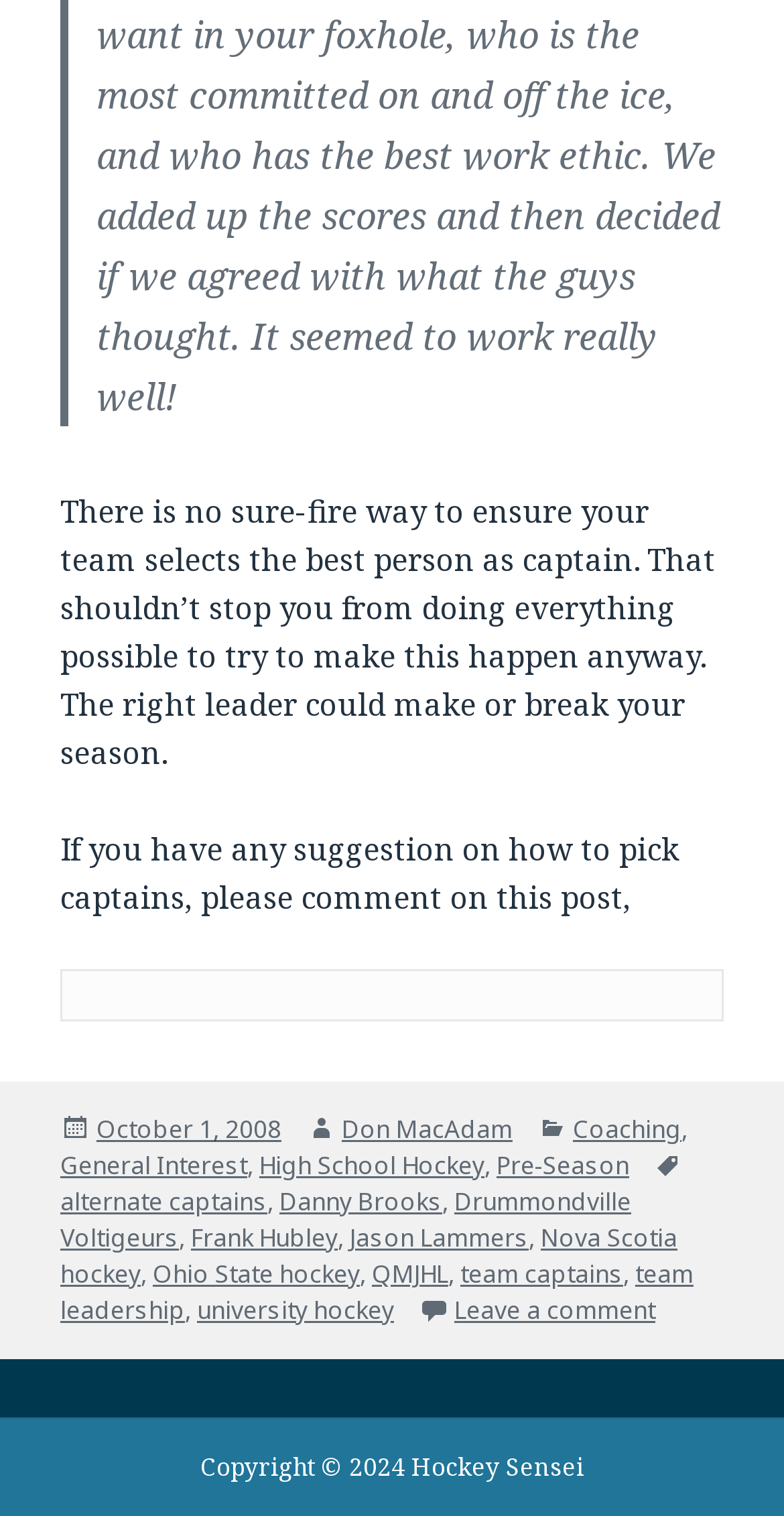Locate the bounding box coordinates for the element described below: "QMJHL". The coordinates must be four float values between 0 and 1, formatted as [left, top, right, bottom].

[0.474, 0.829, 0.572, 0.853]